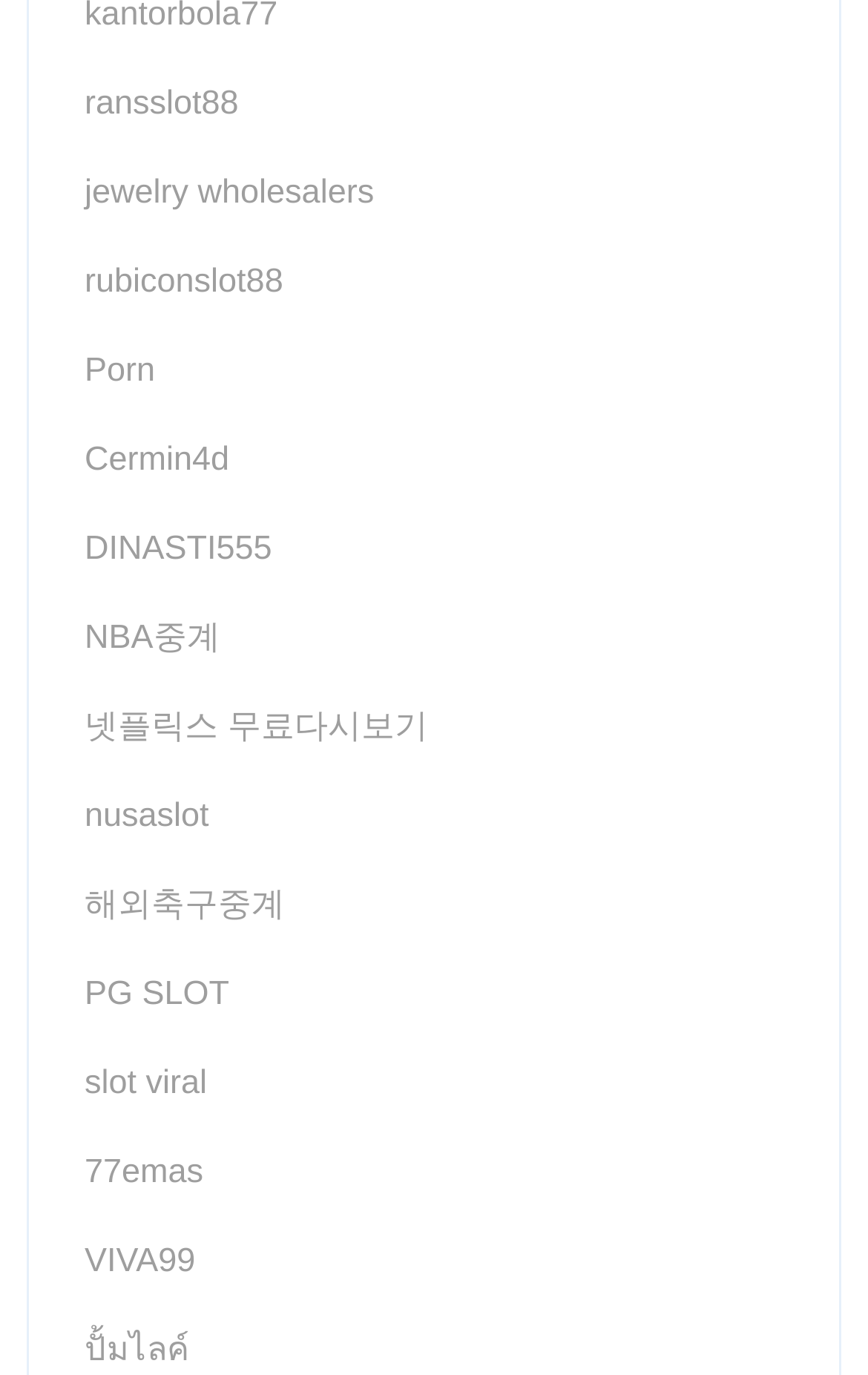Locate the bounding box coordinates of the element's region that should be clicked to carry out the following instruction: "go to rubiconslot88". The coordinates need to be four float numbers between 0 and 1, i.e., [left, top, right, bottom].

[0.097, 0.191, 0.326, 0.219]